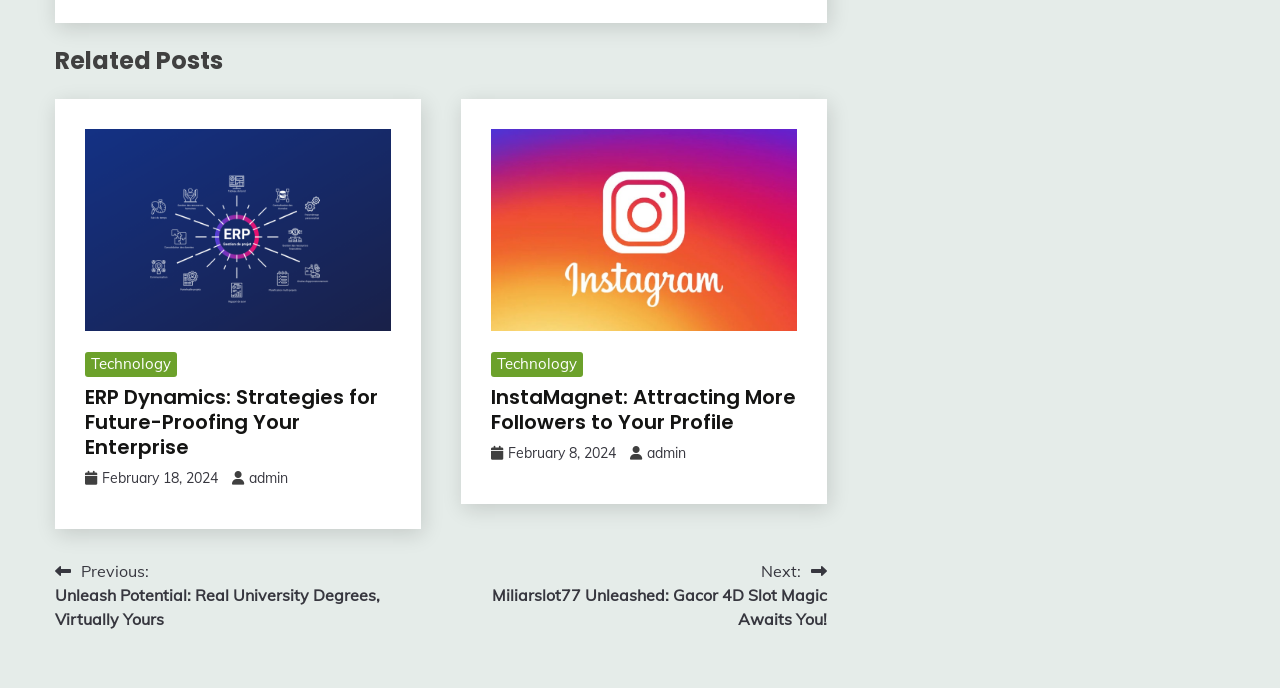What is the date of the first related post?
Provide an in-depth and detailed explanation in response to the question.

I looked at the link element [355] which is a sibling of the first related post's link element [290], and it has the text 'February 18, 2024', indicating the date of the first related post.